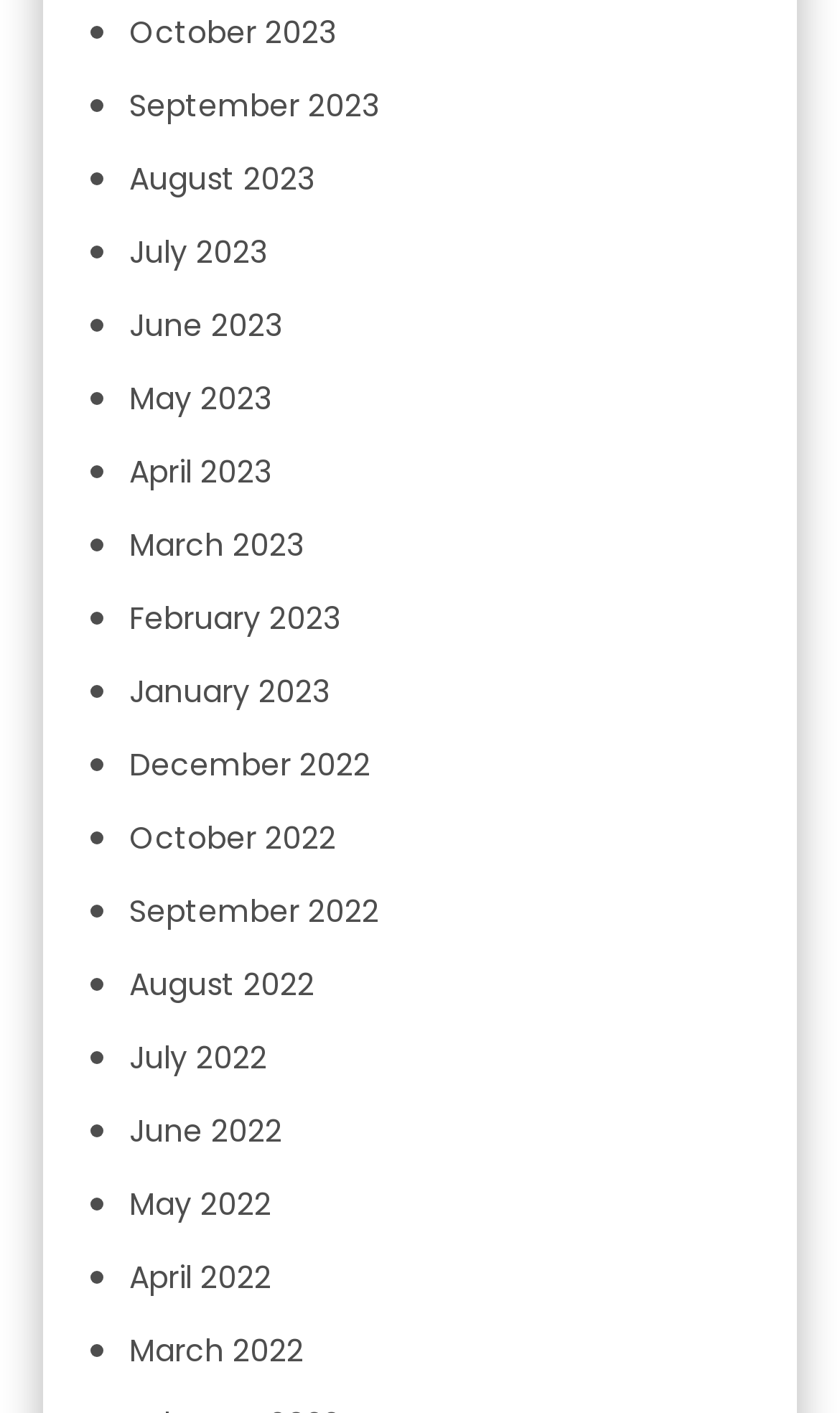Identify the bounding box coordinates for the region of the element that should be clicked to carry out the instruction: "view August 2022". The bounding box coordinates should be four float numbers between 0 and 1, i.e., [left, top, right, bottom].

[0.154, 0.681, 0.374, 0.712]